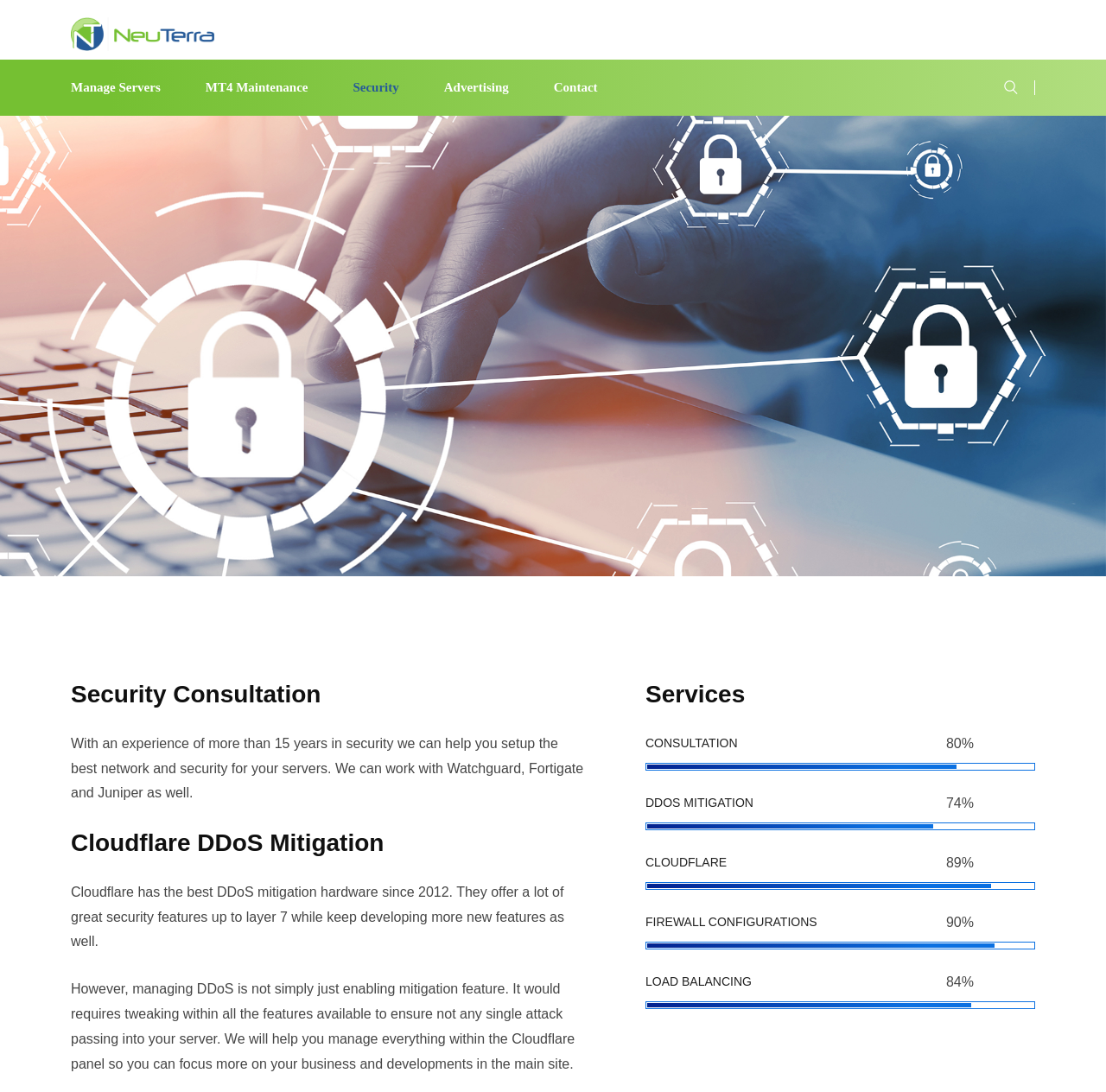What is the main service offered by NeuTerra Solutions?
Answer the question using a single word or phrase, according to the image.

Security Consultation